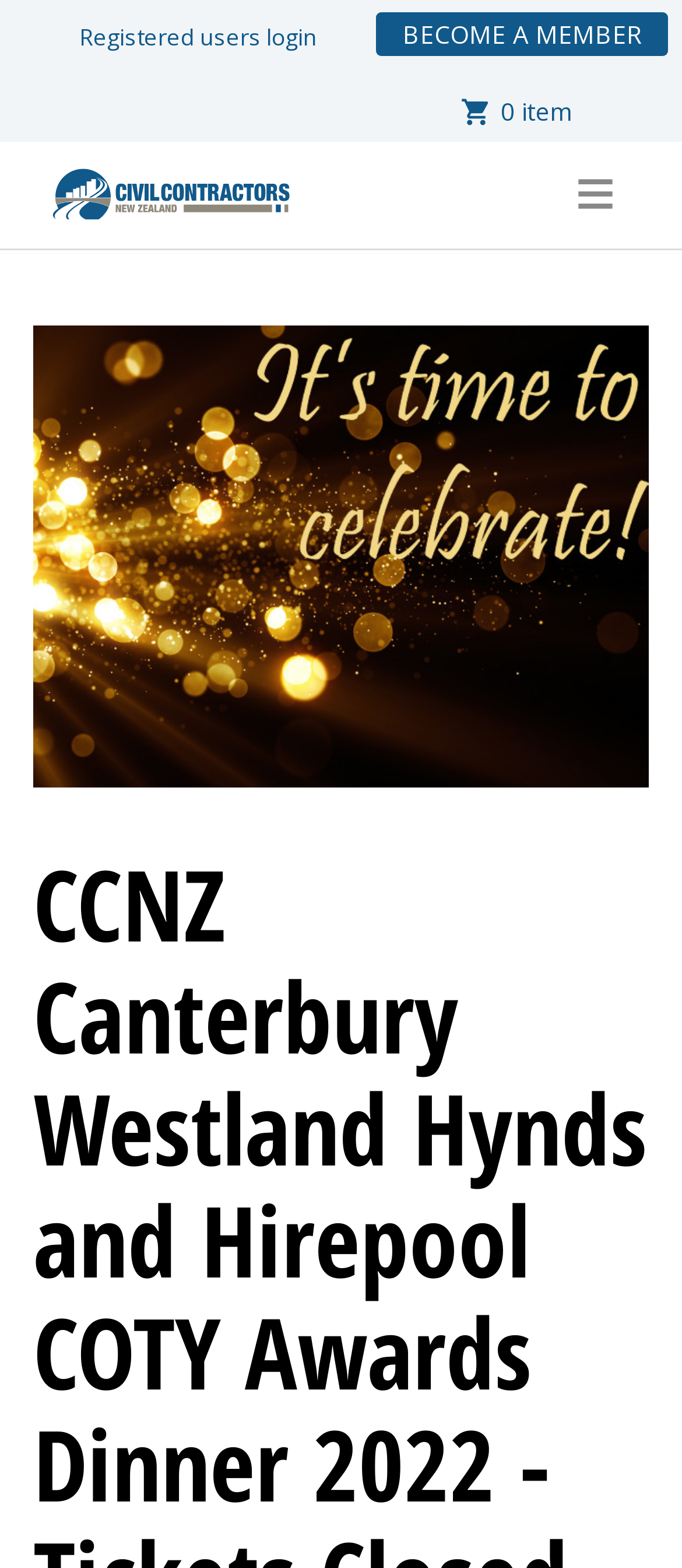Using the webpage screenshot and the element description Create an Account, determine the bounding box coordinates. Specify the coordinates in the format (top-left x, top-left y, bottom-right x, bottom-right y) with values ranging from 0 to 1.

[0.322, 0.357, 0.727, 0.384]